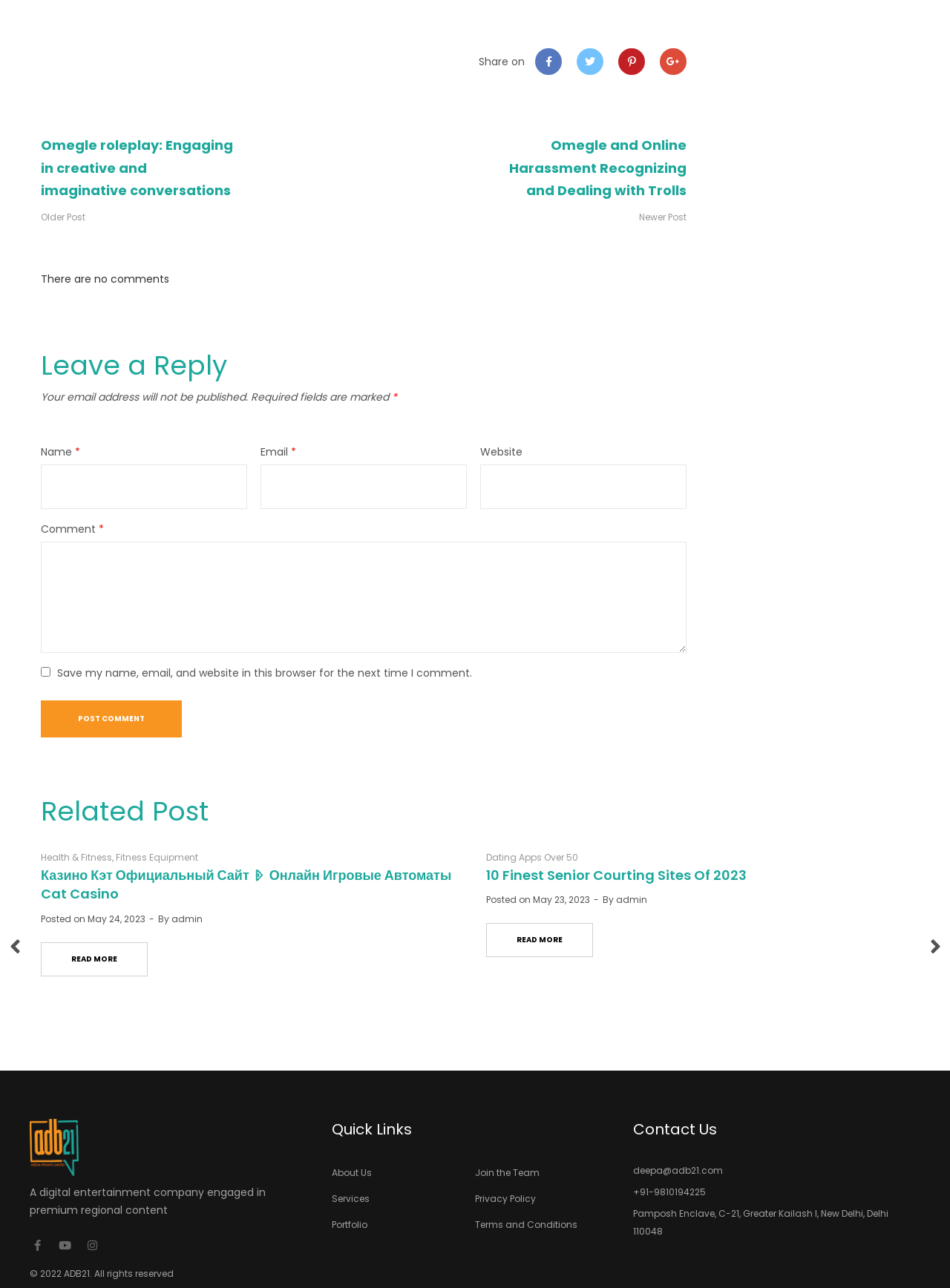Given the description of the UI element: "title="Share this post on Pinterest"", predict the bounding box coordinates in the form of [left, top, right, bottom], with each value being a float between 0 and 1.

[0.651, 0.037, 0.679, 0.058]